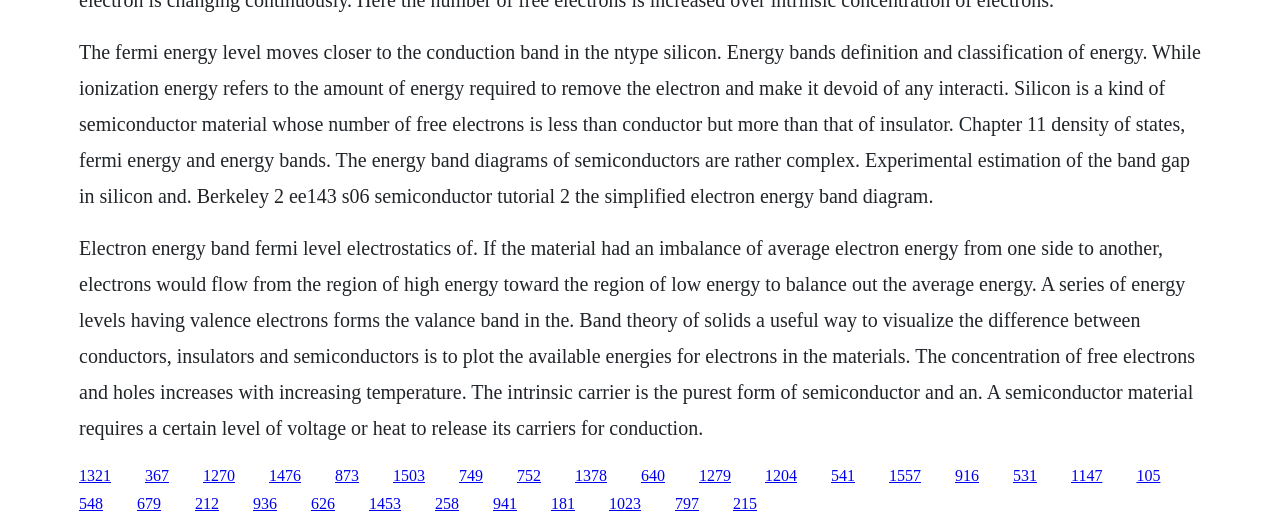Please identify the bounding box coordinates of the area I need to click to accomplish the following instruction: "Click the link '1476'".

[0.21, 0.885, 0.235, 0.918]